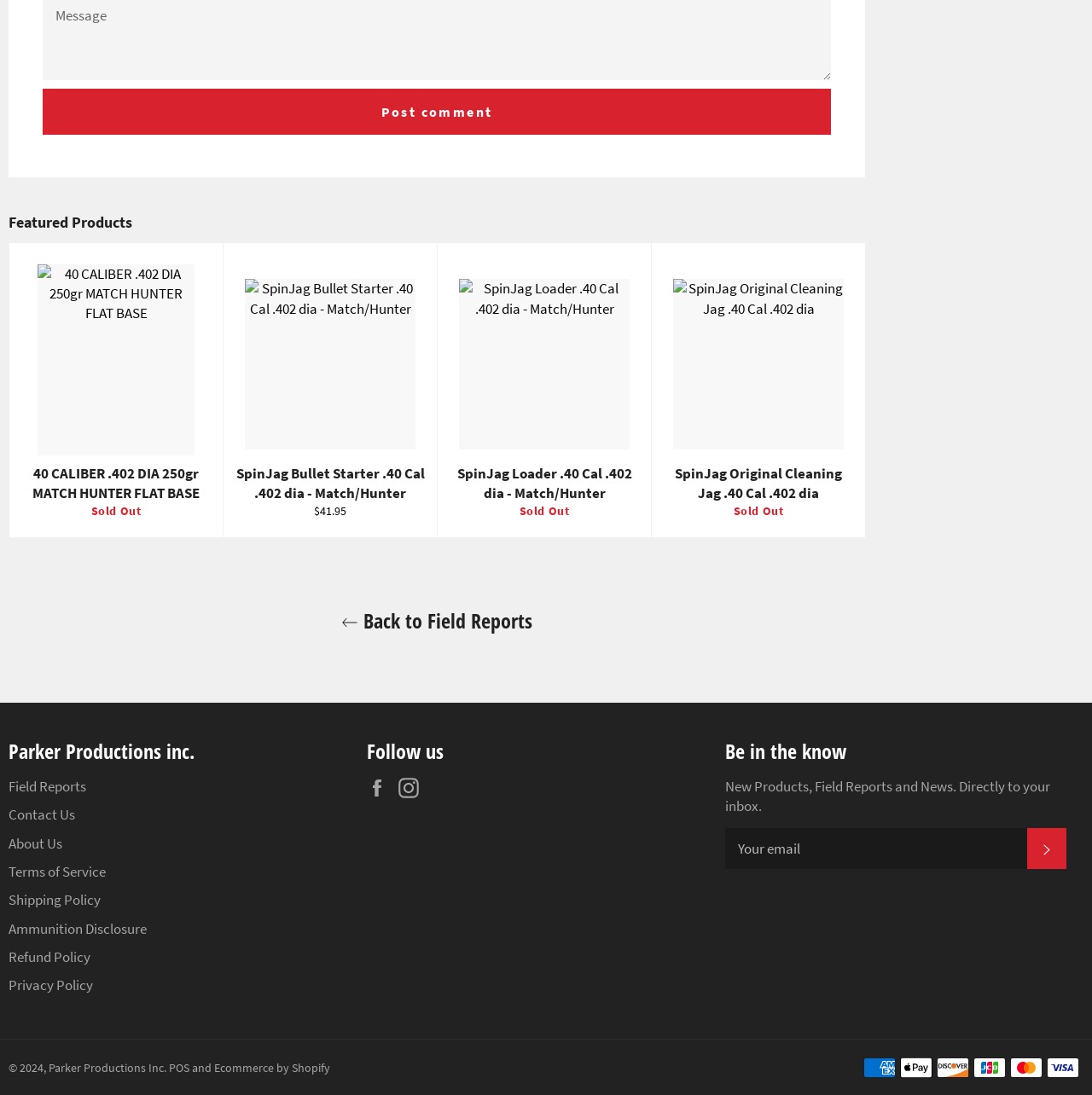Pinpoint the bounding box coordinates of the clickable element to carry out the following instruction: "Check the 'A Course In Miracles' link."

None